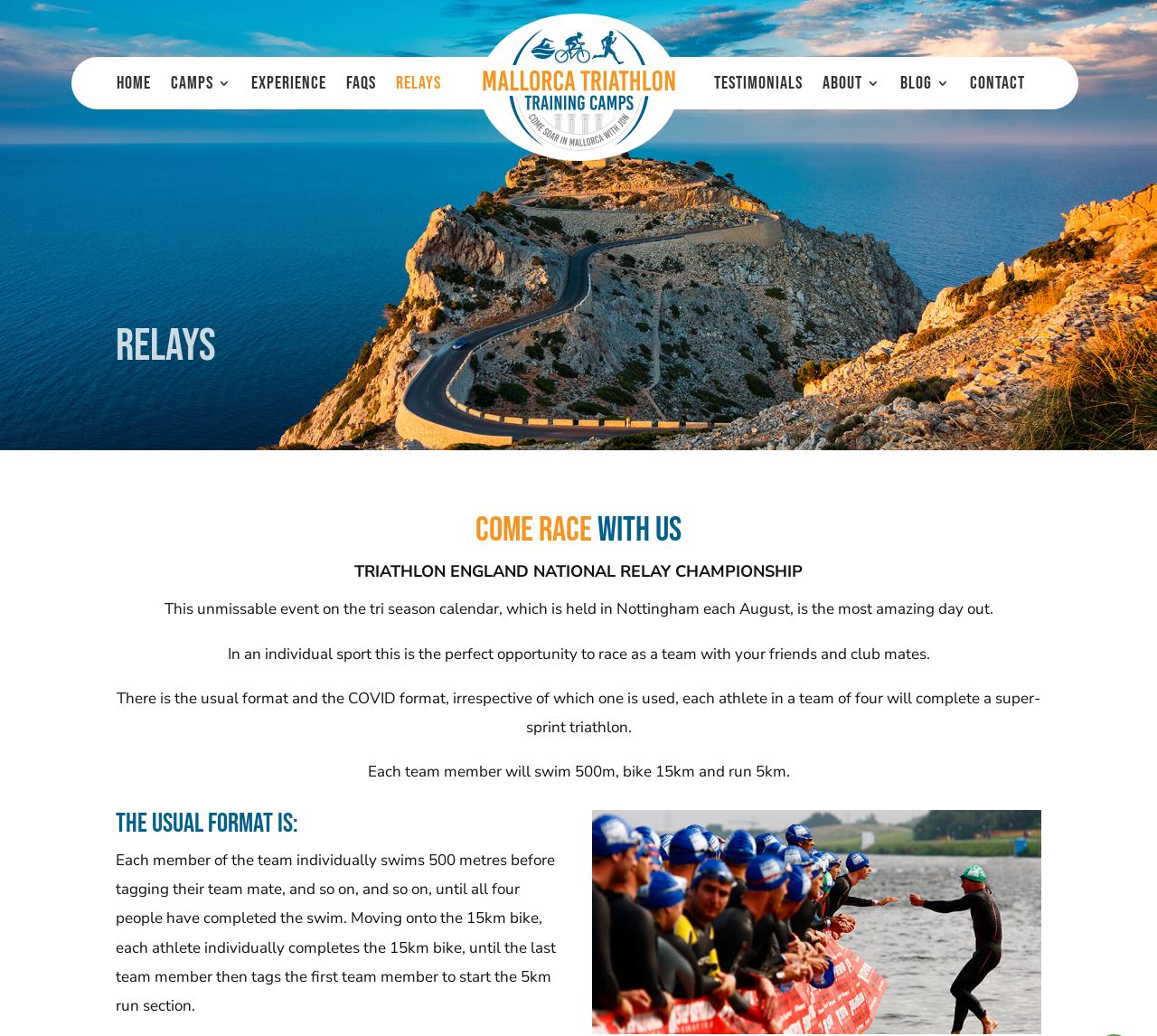What is the format of the triathlon described on the webpage?
Please give a detailed answer to the question using the information shown in the image.

I found this answer by looking at the heading element with the text 'Relays' which is located at [0.1, 0.313, 0.9, 0.356]. This heading is likely to be the title of the webpage and describes the format of the triathlon as a relay.